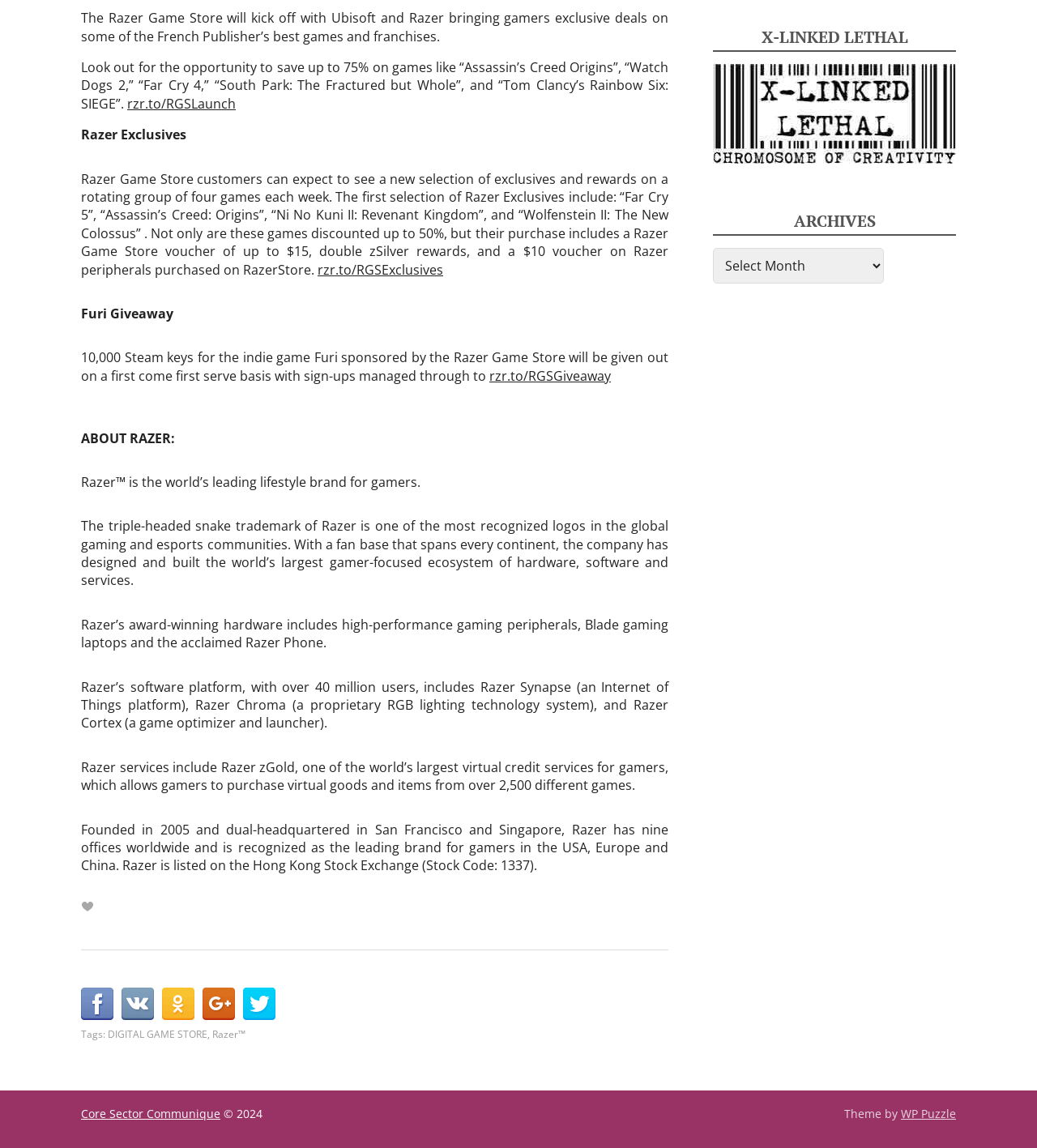Identify the bounding box coordinates for the UI element described by the following text: "WP Puzzle". Provide the coordinates as four float numbers between 0 and 1, in the format [left, top, right, bottom].

[0.869, 0.963, 0.922, 0.977]